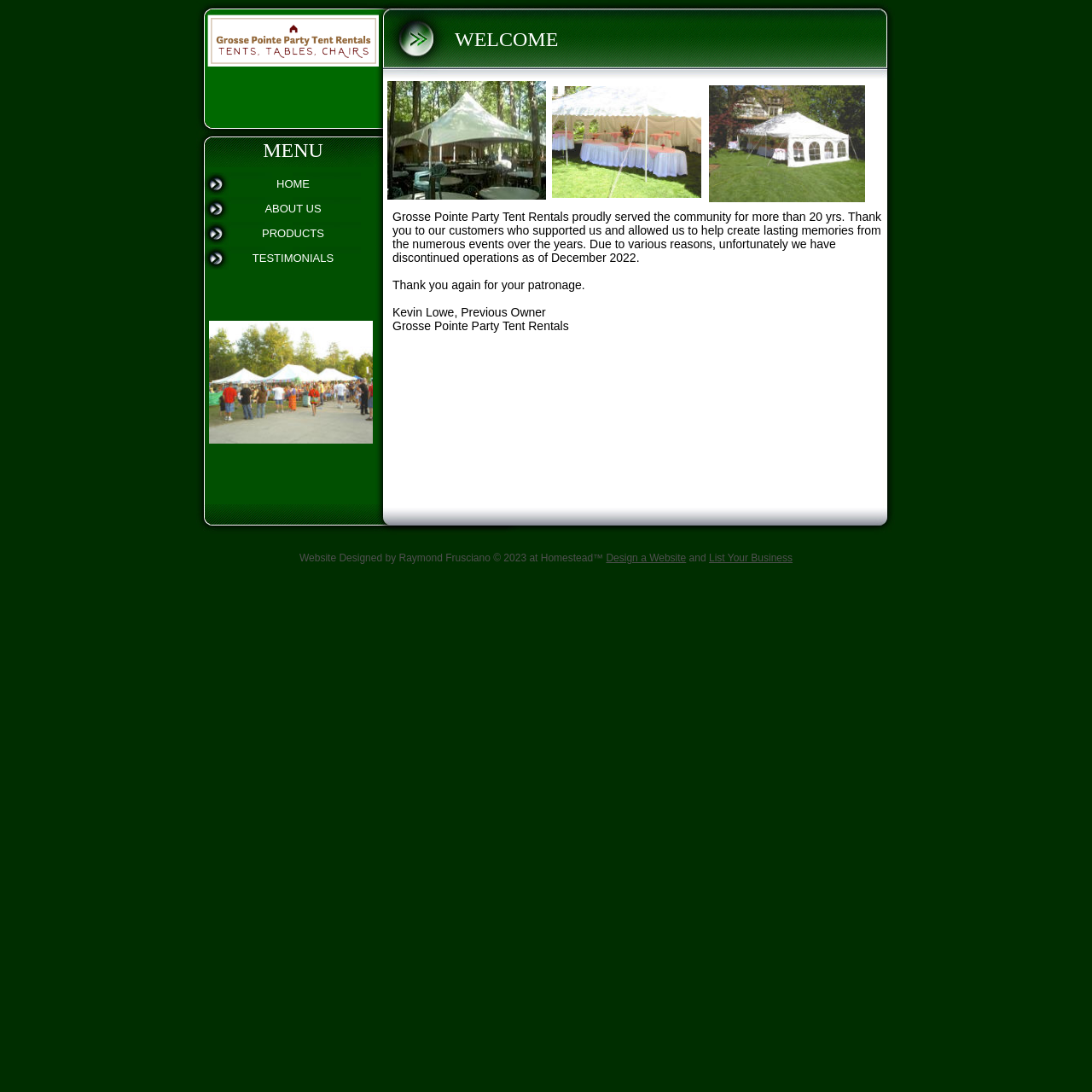How many years has the company been serving the community?
Make sure to answer the question with a detailed and comprehensive explanation.

I found the number of years by looking at the StaticText element with the text 'Grosse Pointe Party Tent Rentals proudly served the community for more than 20 yrs.' which is located at the top of the webpage.